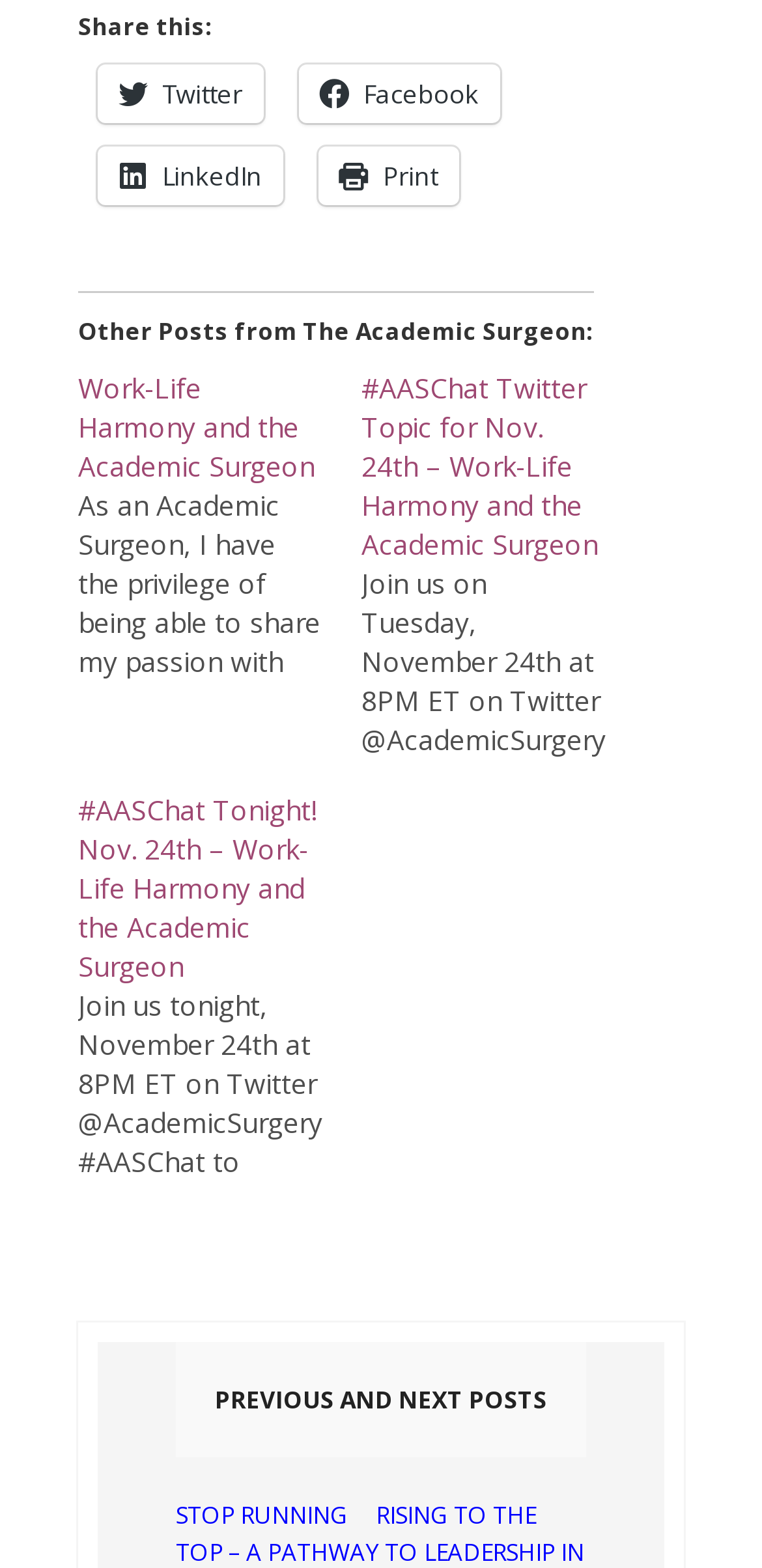Please identify the bounding box coordinates of the area that needs to be clicked to follow this instruction: "Visit 'The Academic Surgeon' homepage".

[0.103, 0.186, 0.779, 0.22]